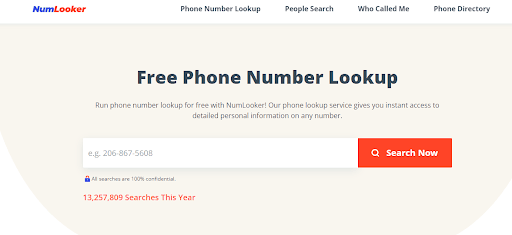Provide a single word or phrase answer to the question: 
What is the color of the 'Search Now' button?

Bright red